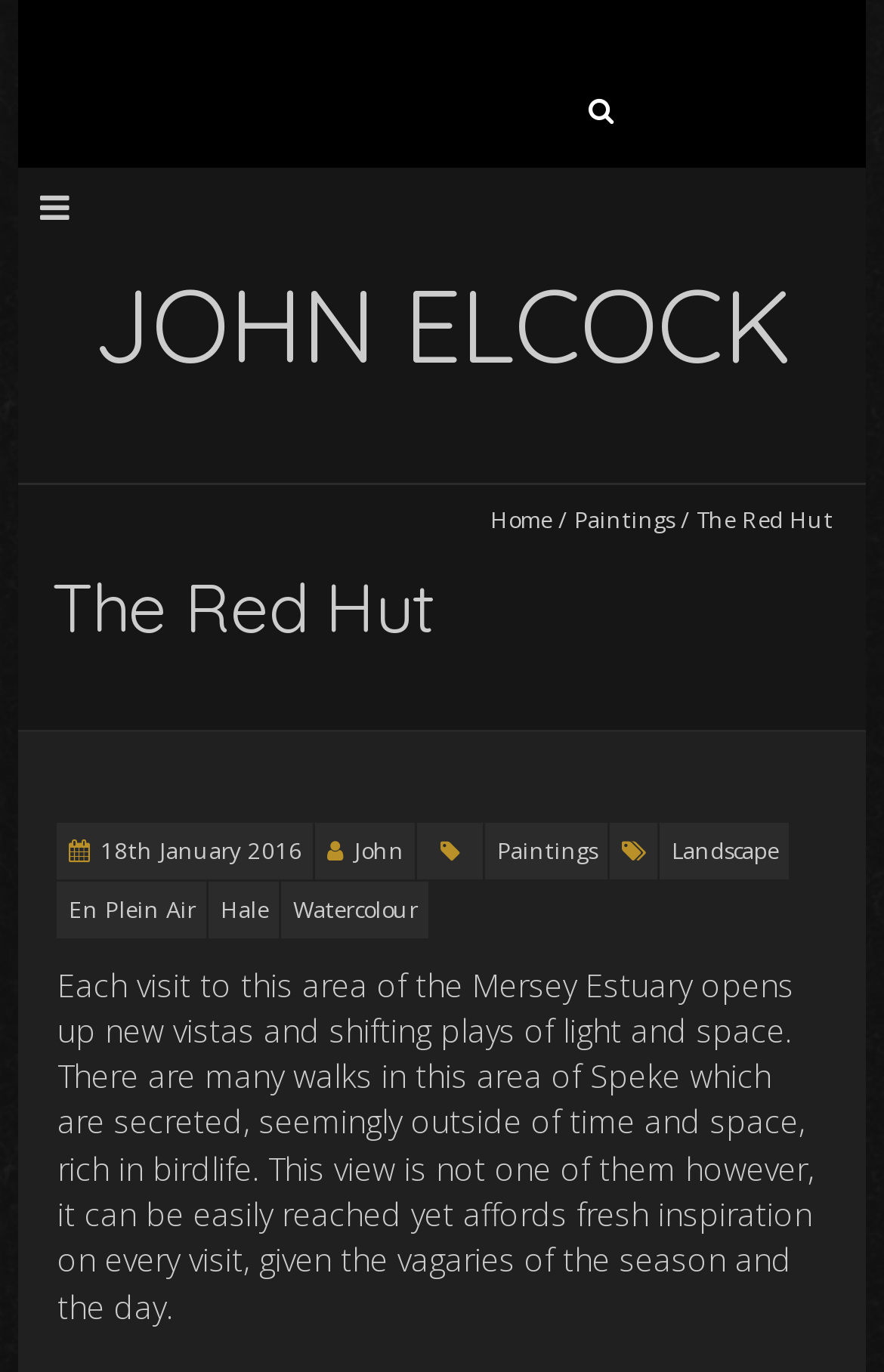Determine the bounding box coordinates for the HTML element mentioned in the following description: "parent_node: Search for: value="Search"". The coordinates should be a list of four floats ranging from 0 to 1, represented as [left, top, right, bottom].

[0.641, 0.056, 0.718, 0.106]